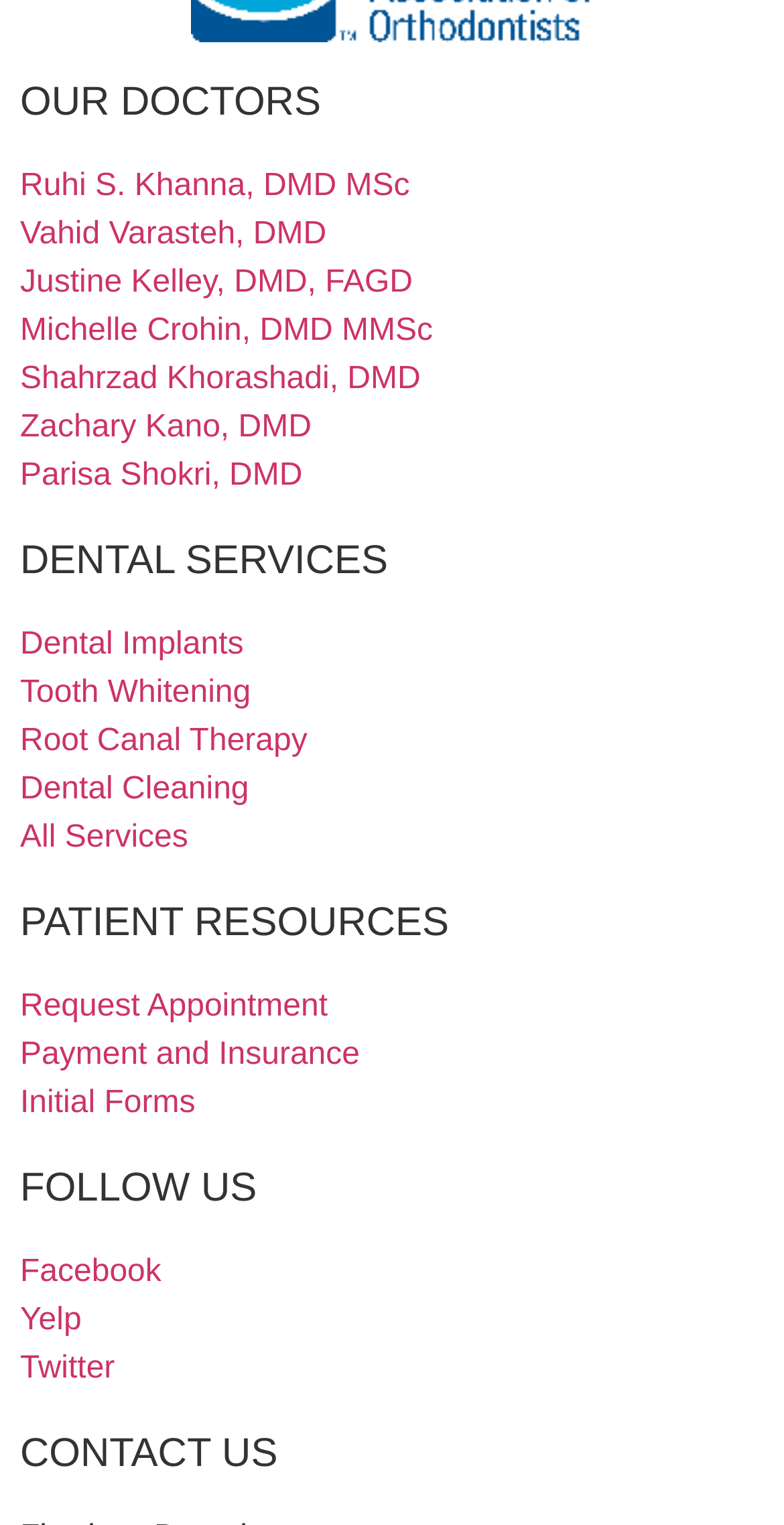Predict the bounding box for the UI component with the following description: "Twitter".

[0.026, 0.886, 0.146, 0.909]